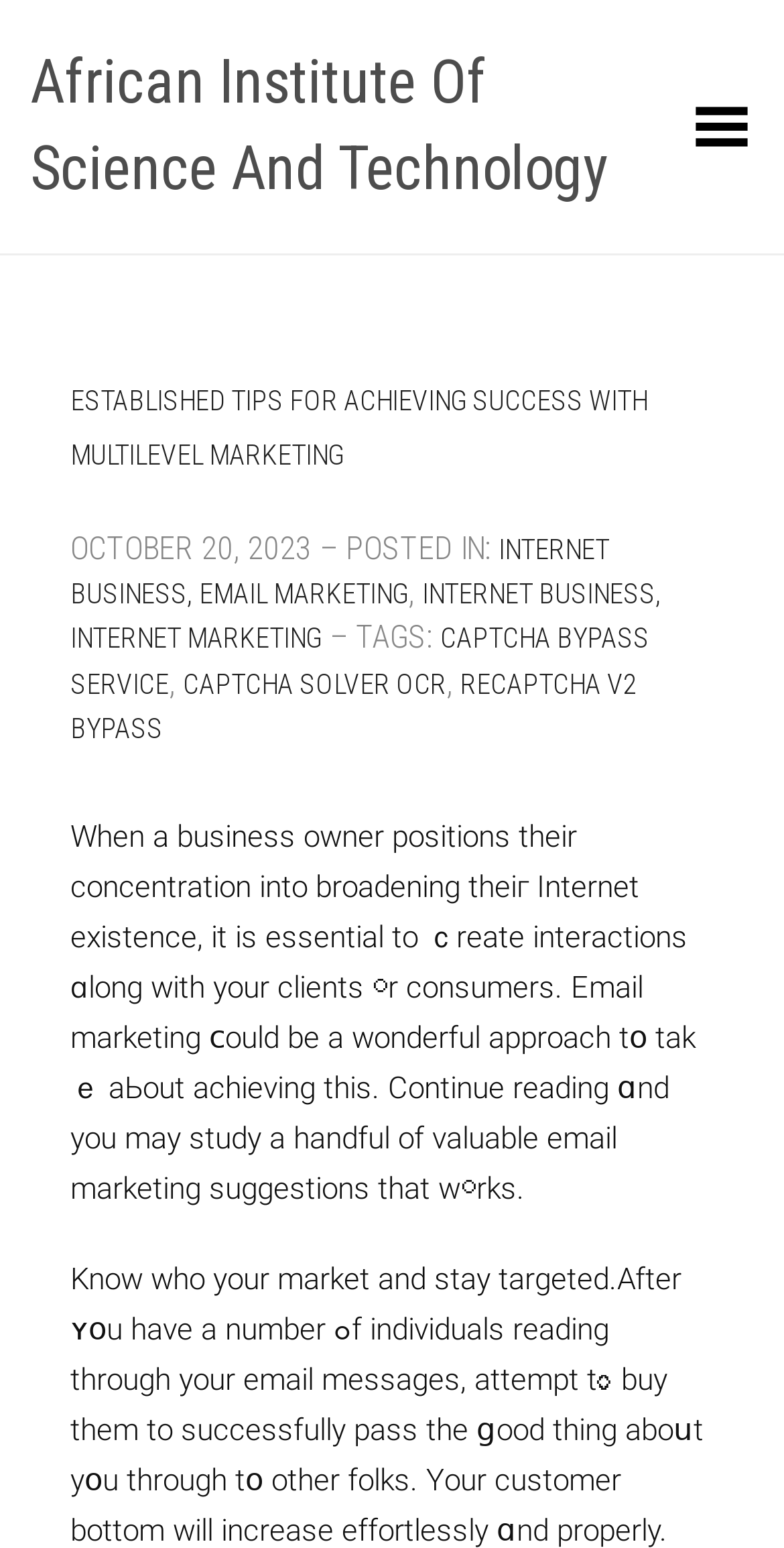Provide your answer to the question using just one word or phrase: What is the purpose of email marketing?

To create interactions with clients